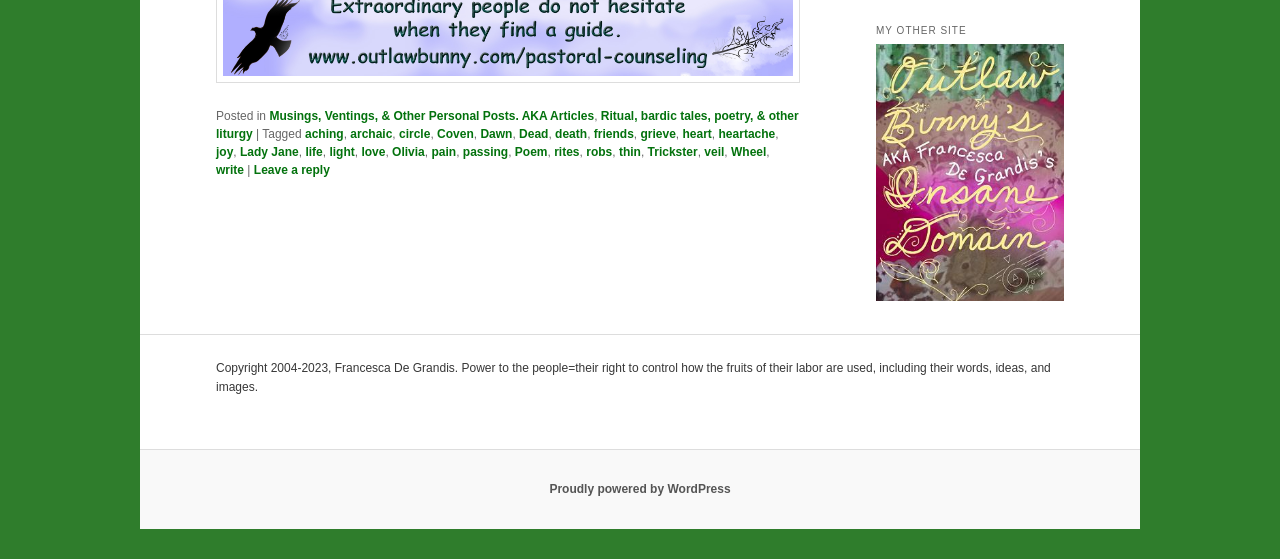What is the name of the other website mentioned on this page?
Refer to the image and provide a thorough answer to the question.

In the heading section, I found a link element that mentions 'My Other Site', which is the name of the other website mentioned on this page.